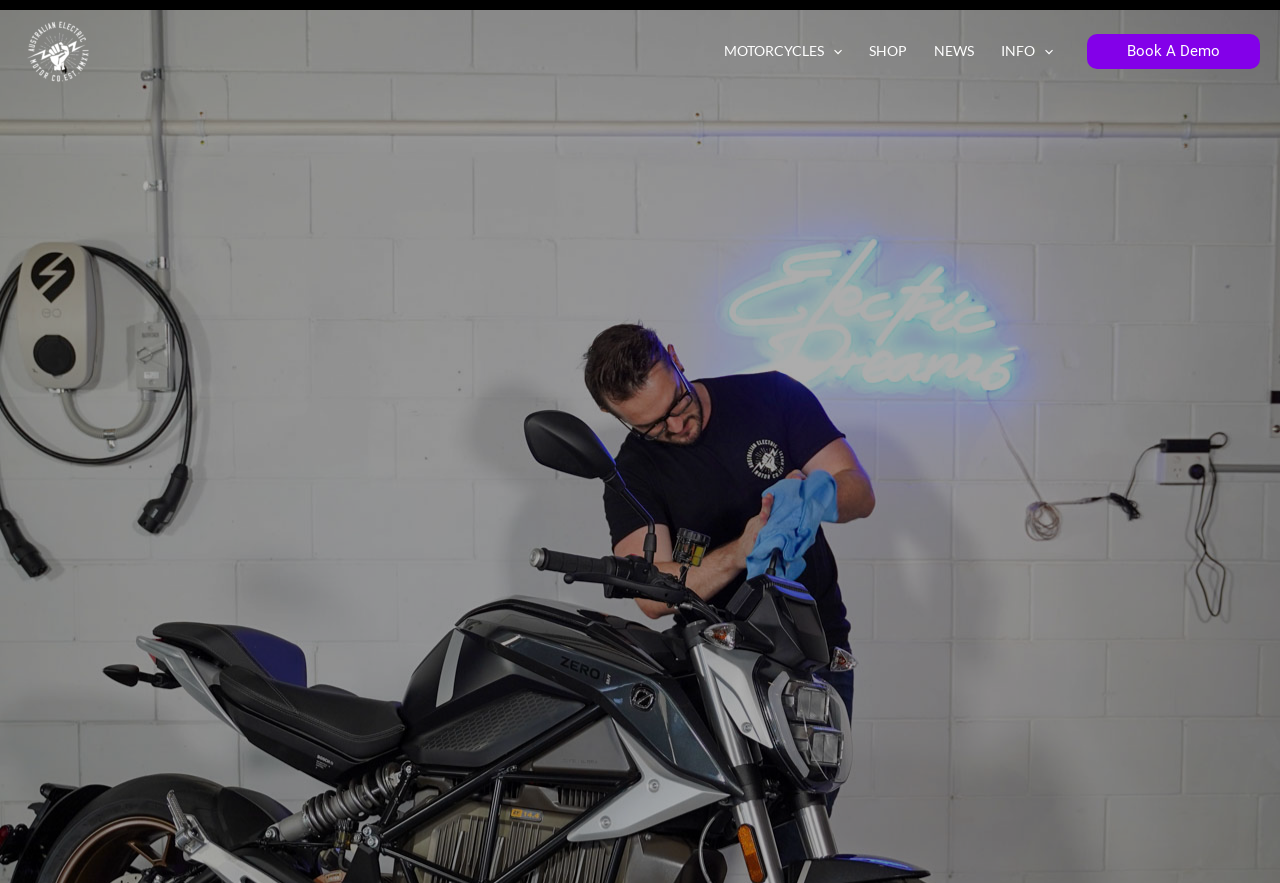Pinpoint the bounding box coordinates of the element that must be clicked to accomplish the following instruction: "go to Australian Electric Motor Co homepage". The coordinates should be in the format of four float numbers between 0 and 1, i.e., [left, top, right, bottom].

[0.016, 0.046, 0.074, 0.067]